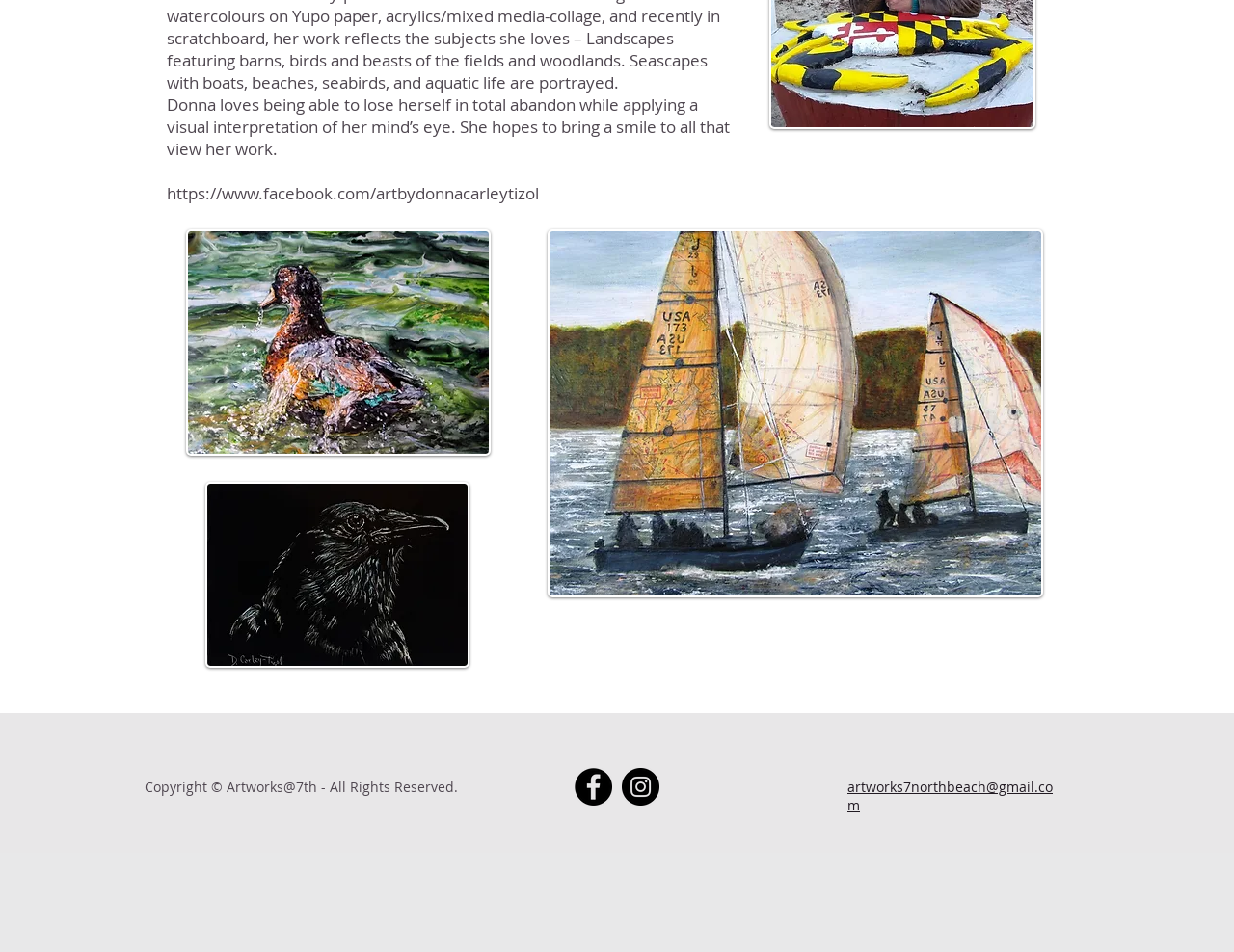Based on the element description: "aria-label="Instagram - Black Circle"", identify the bounding box coordinates for this UI element. The coordinates must be four float numbers between 0 and 1, listed as [left, top, right, bottom].

[0.504, 0.807, 0.534, 0.846]